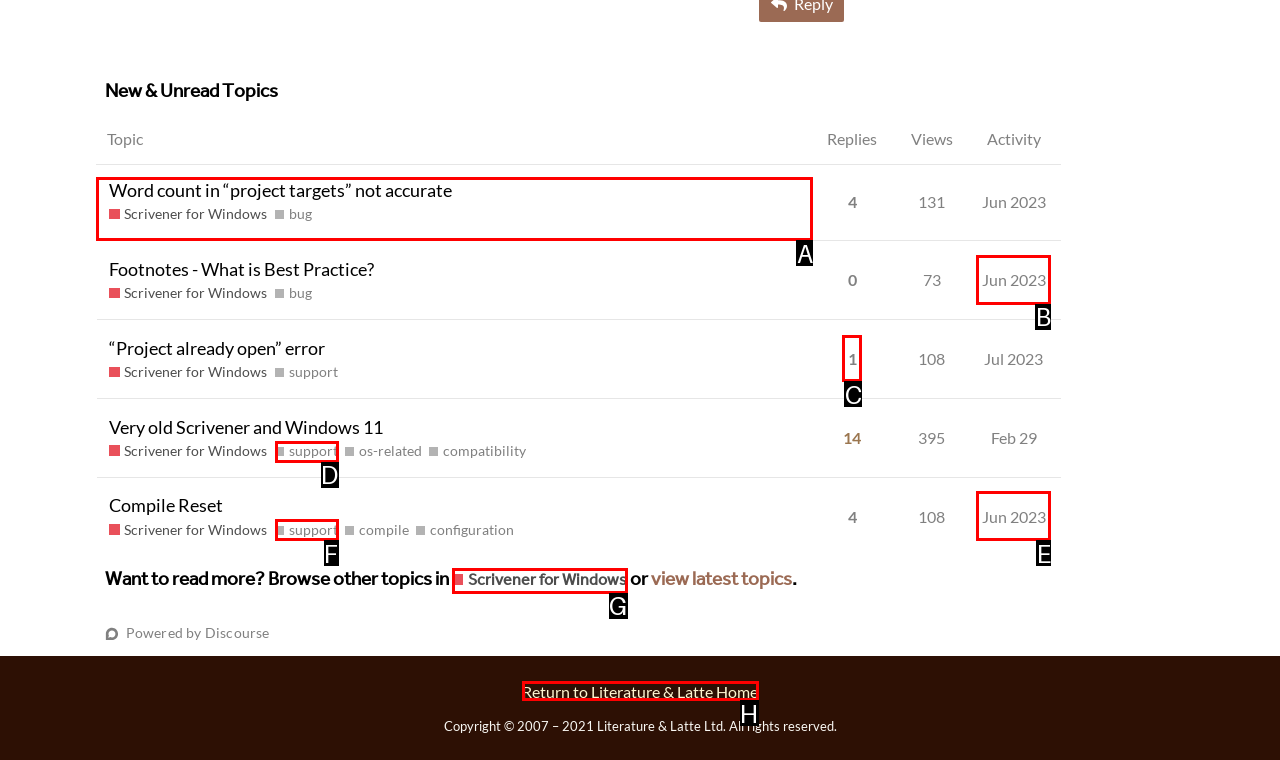Based on the choices marked in the screenshot, which letter represents the correct UI element to perform the task: View topic 'Word count in “project targets” not accurate'?

A